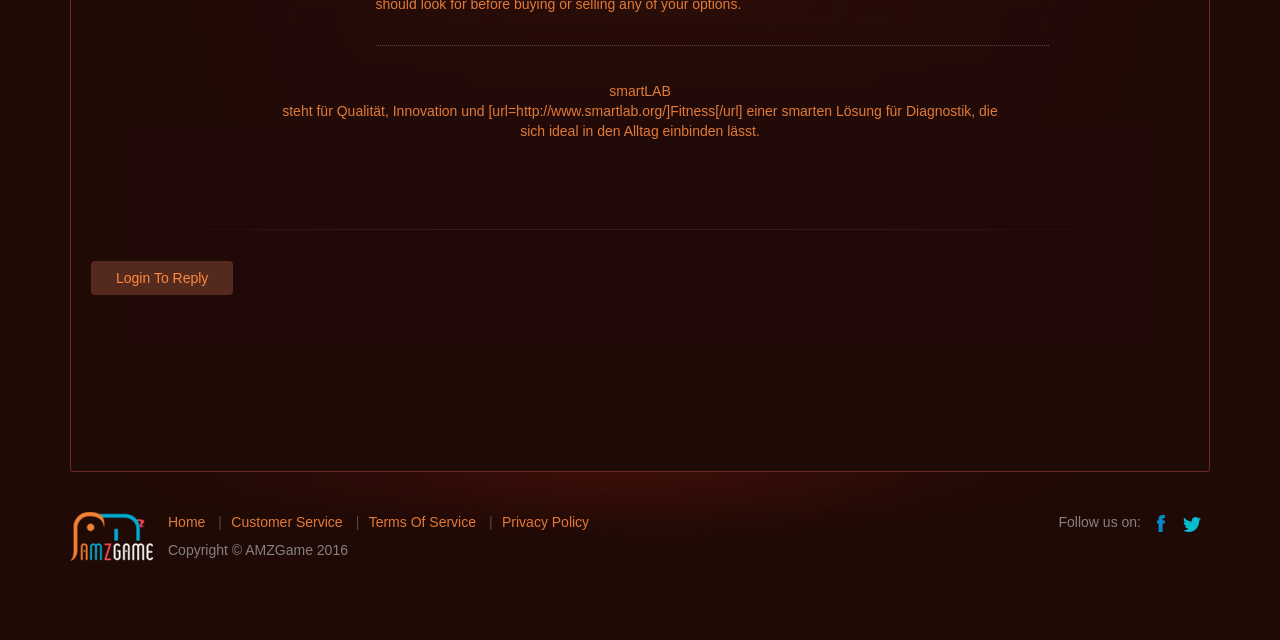Find the bounding box of the element with the following description: "facebook". The coordinates must be four float numbers between 0 and 1, formatted as [left, top, right, bottom].

[0.899, 0.8, 0.916, 0.831]